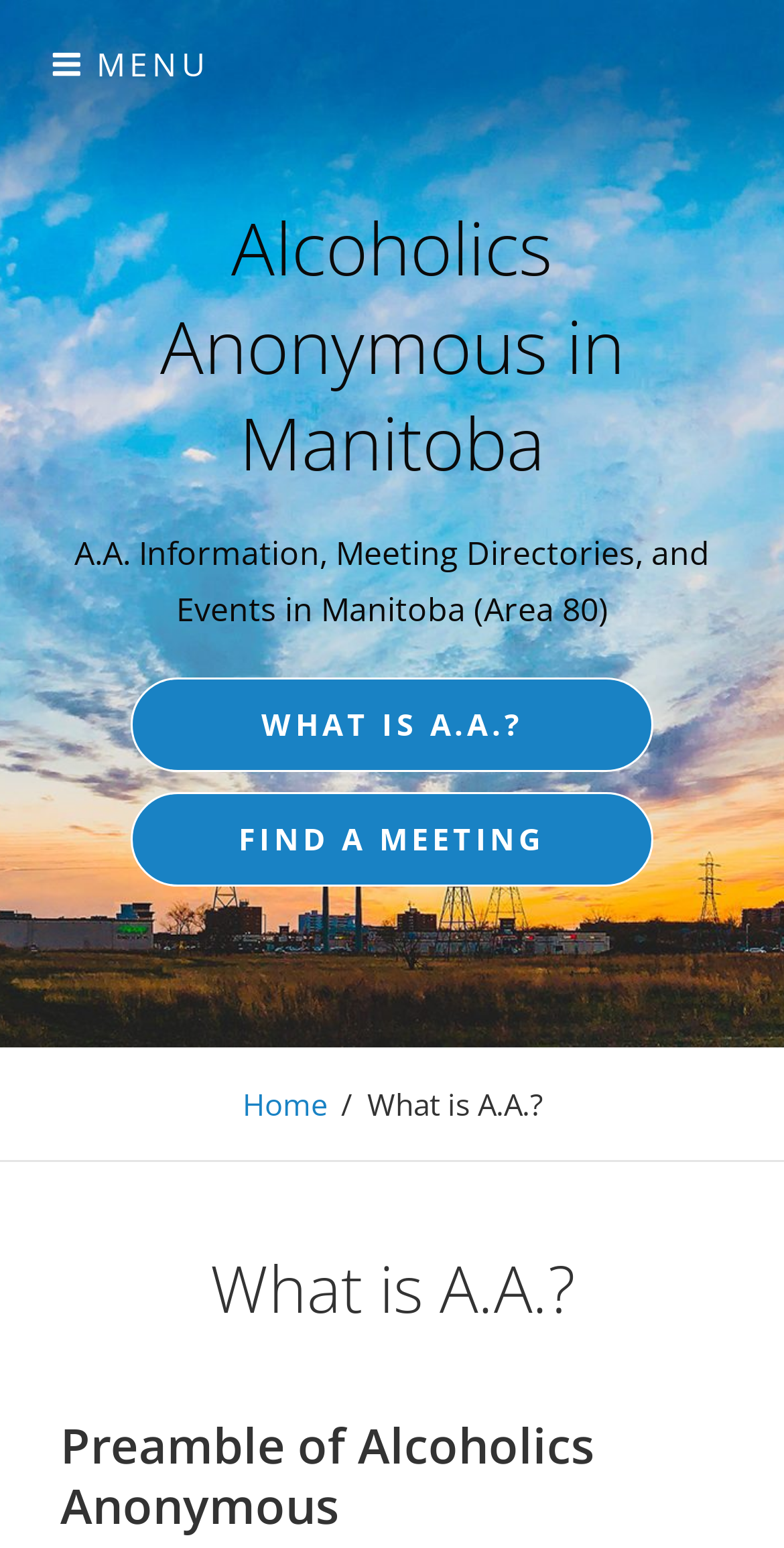Using the element description: "Alcoholics Anonymous in Manitoba", determine the bounding box coordinates for the specified UI element. The coordinates should be four float numbers between 0 and 1, [left, top, right, bottom].

[0.204, 0.129, 0.796, 0.318]